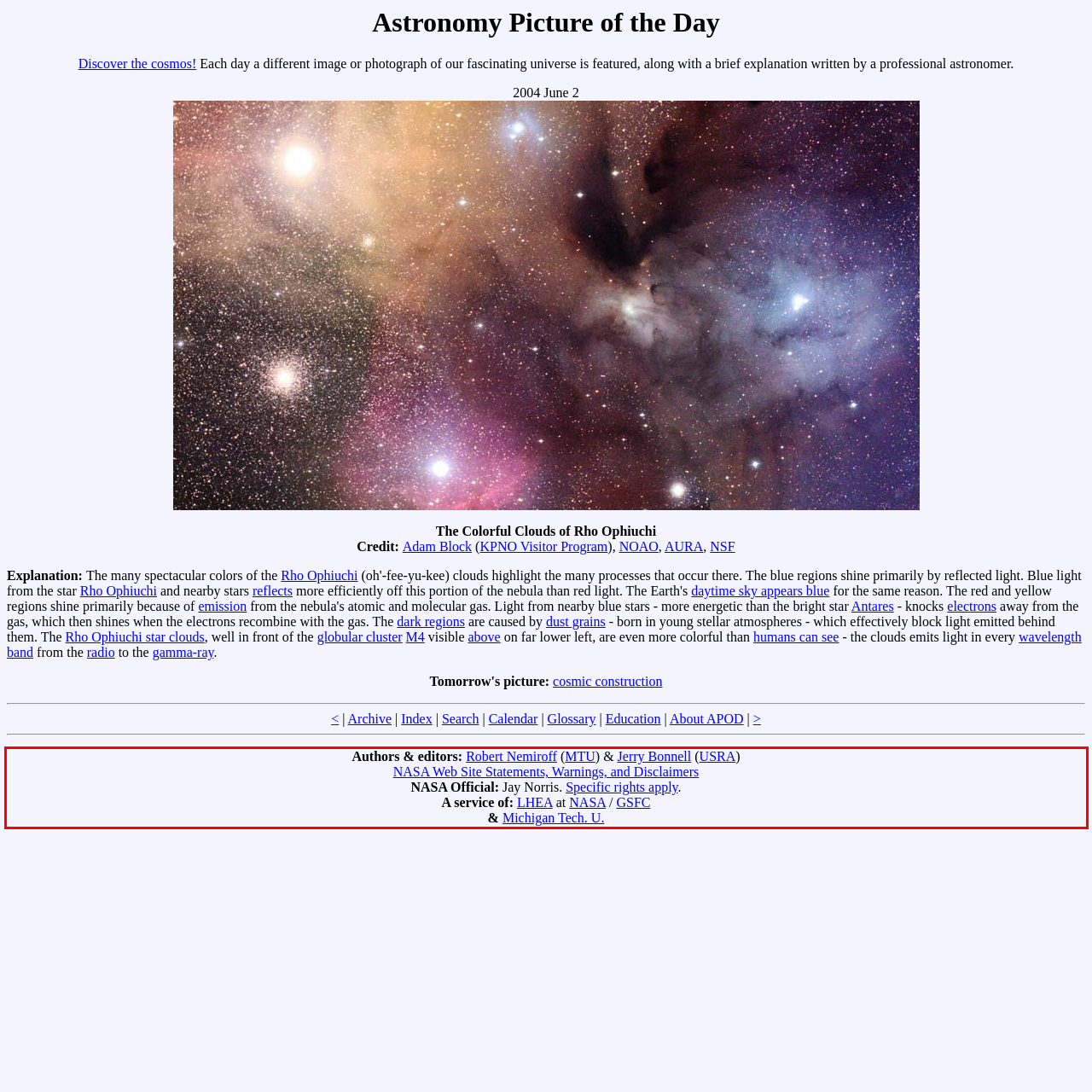From the given screenshot of a webpage, identify the red bounding box and extract the text content within it.

Authors & editors: Robert Nemiroff (MTU) & Jerry Bonnell (USRA) NASA Web Site Statements, Warnings, and Disclaimers NASA Official: Jay Norris. Specific rights apply. A service of: LHEA at NASA / GSFC & Michigan Tech. U.